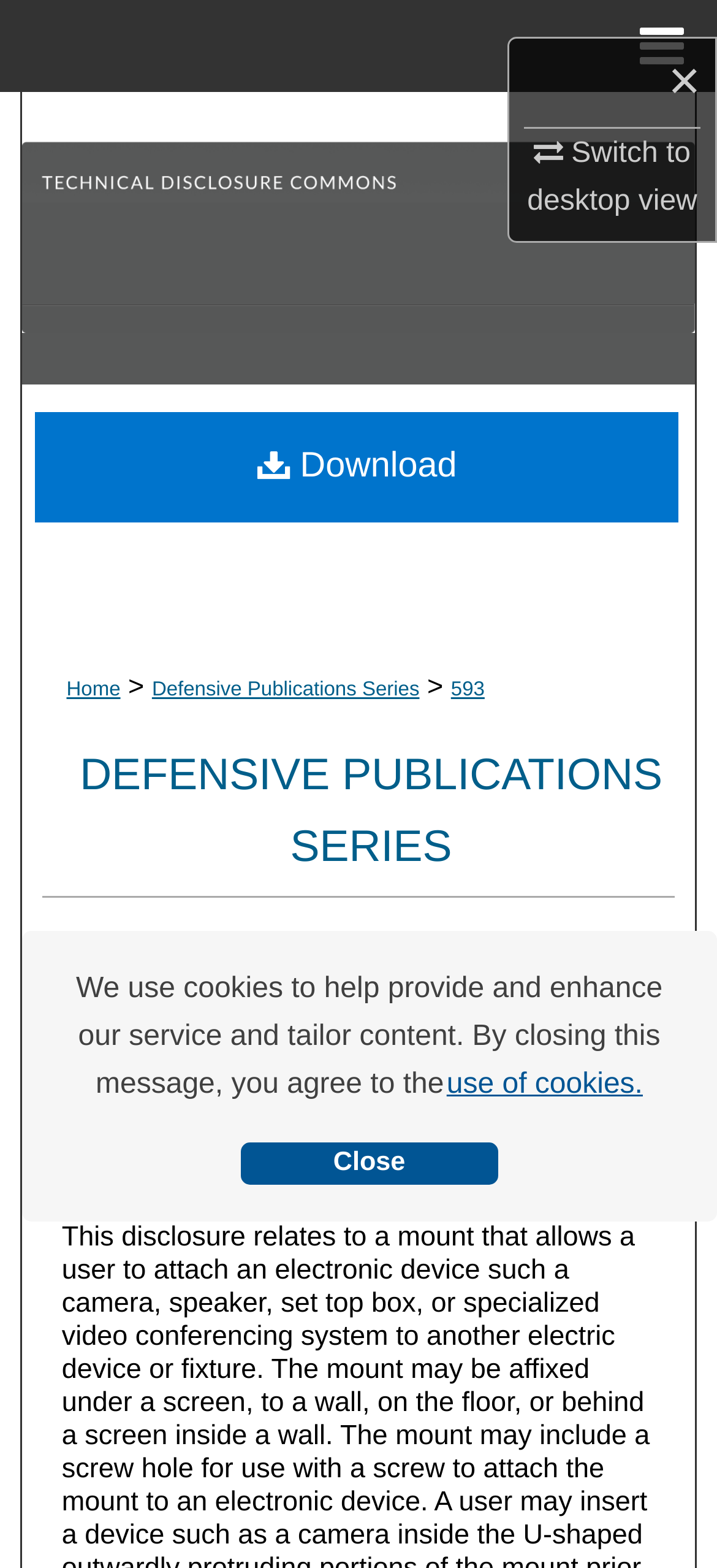Provide the bounding box coordinates in the format (top-left x, top-left y, bottom-right x, bottom-right y). All values are floating point numbers between 0 and 1. Determine the bounding box coordinate of the UI element described as: Defensive Publications Series

[0.212, 0.433, 0.585, 0.447]